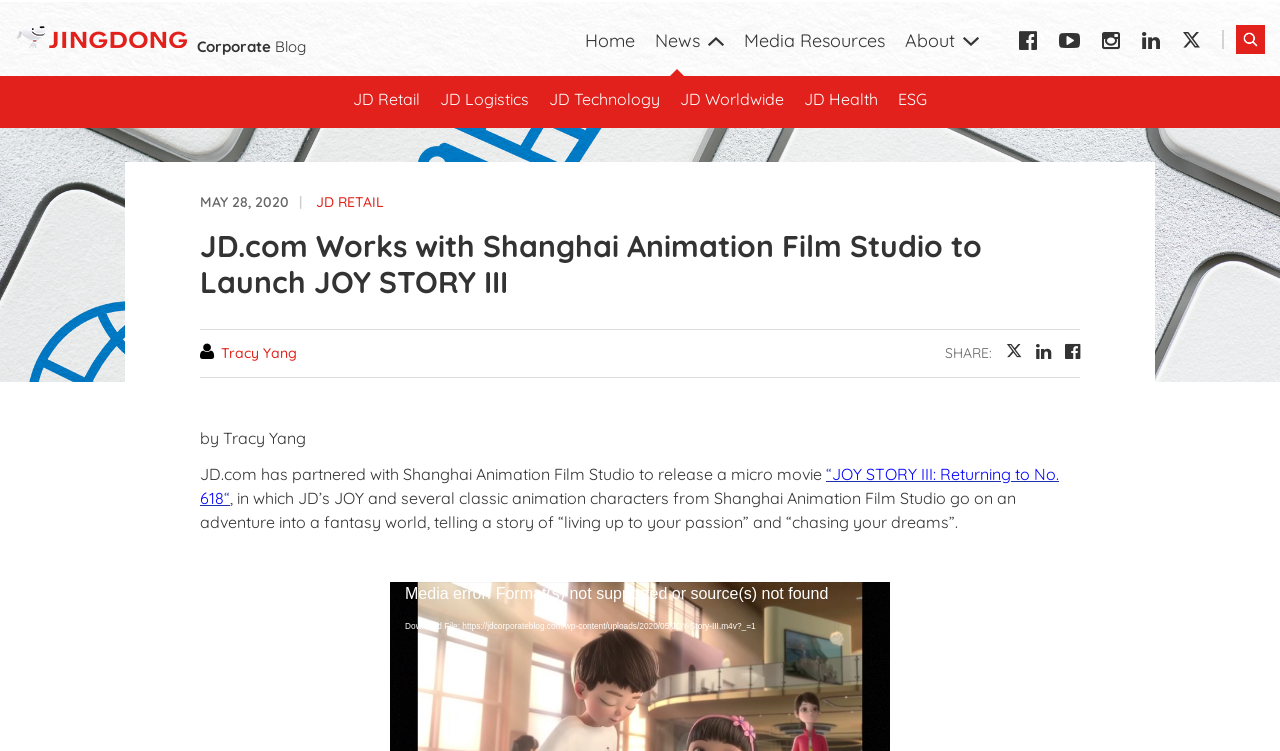Using the provided element description: "JD Retail", identify the bounding box coordinates. The coordinates should be four floats between 0 and 1 in the order [left, top, right, bottom].

[0.247, 0.257, 0.3, 0.281]